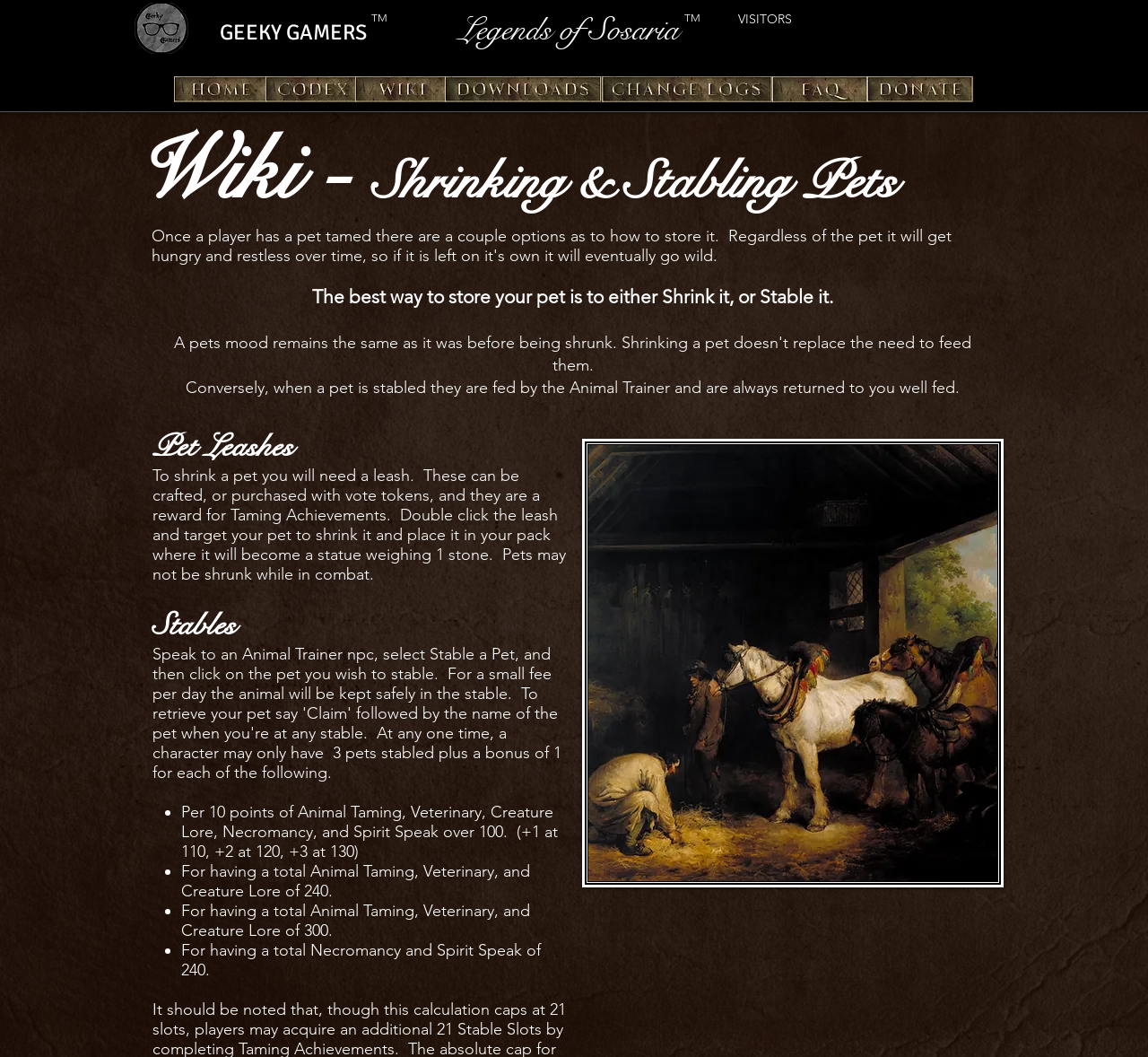Answer the following query concisely with a single word or phrase:
What is the benefit of stabling a pet?

Fed by Animal Trainer